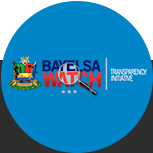Use a single word or phrase to answer the question:
Where is the emblem of Bayelsa located?

Left